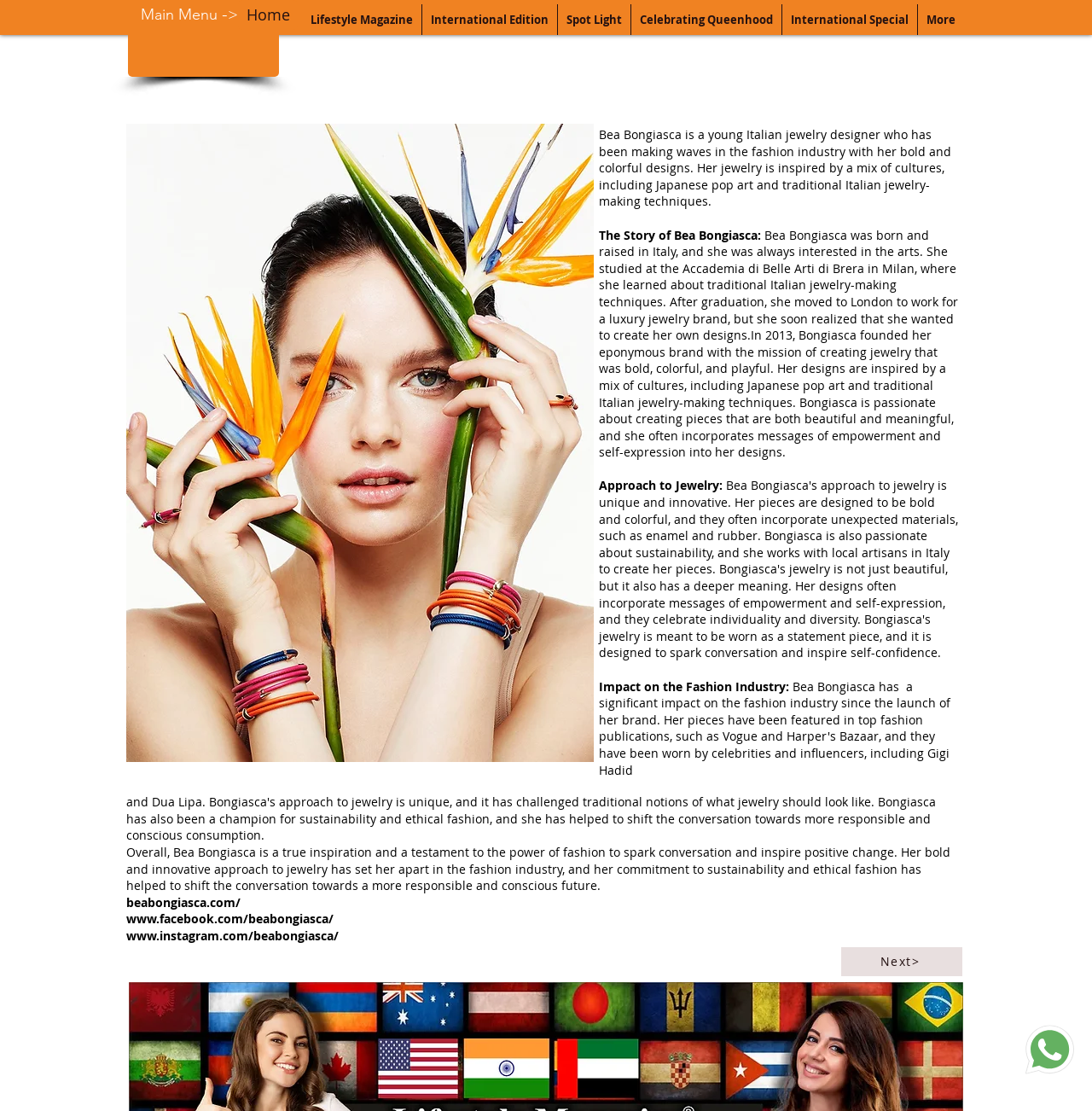Find the bounding box coordinates of the clickable region needed to perform the following instruction: "Go to Home page". The coordinates should be provided as four float numbers between 0 and 1, i.e., [left, top, right, bottom].

[0.218, 0.0, 0.273, 0.027]